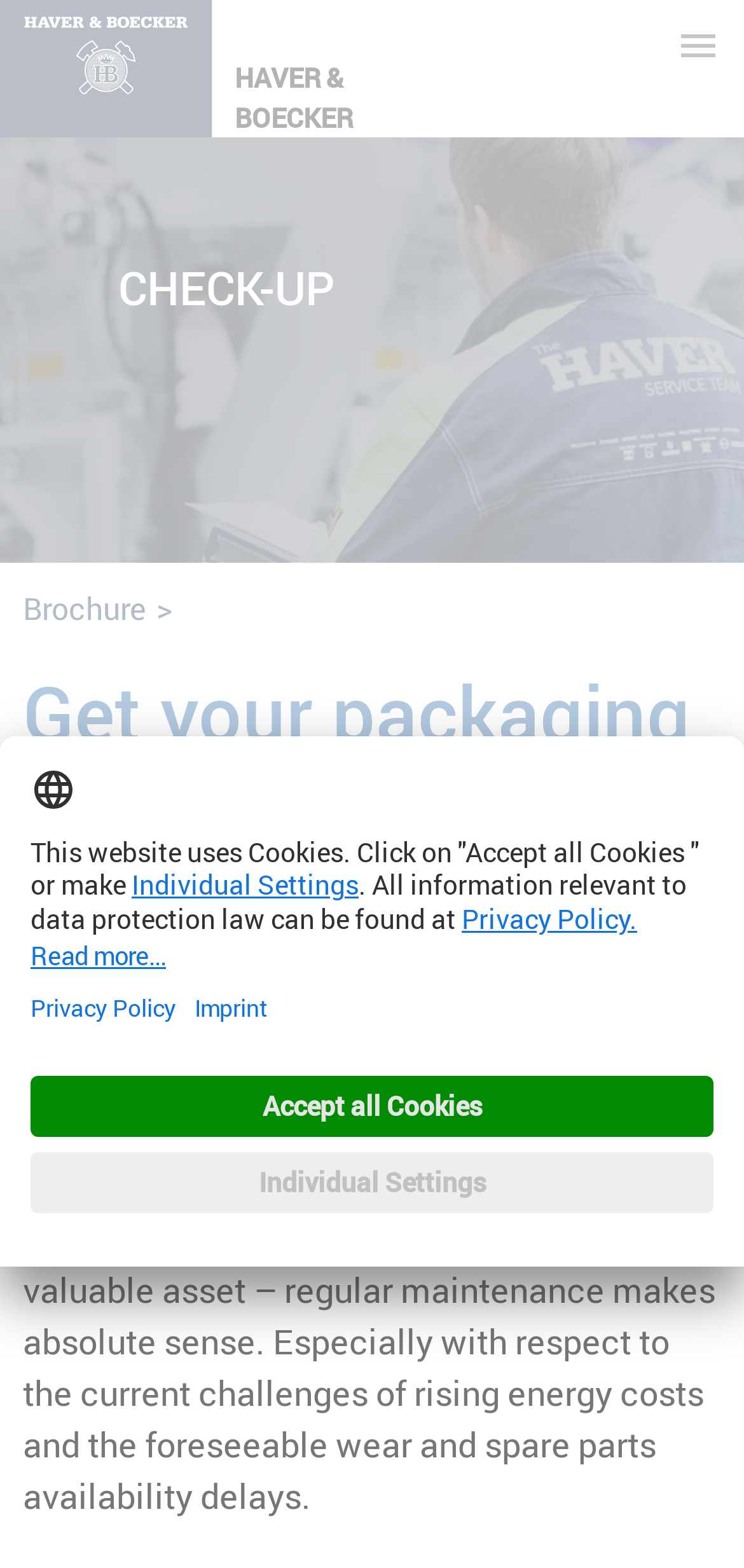Determine the bounding box coordinates of the clickable element to complete this instruction: "Get more information". Provide the coordinates in the format of four float numbers between 0 and 1, [left, top, right, bottom].

[0.041, 0.735, 0.959, 0.774]